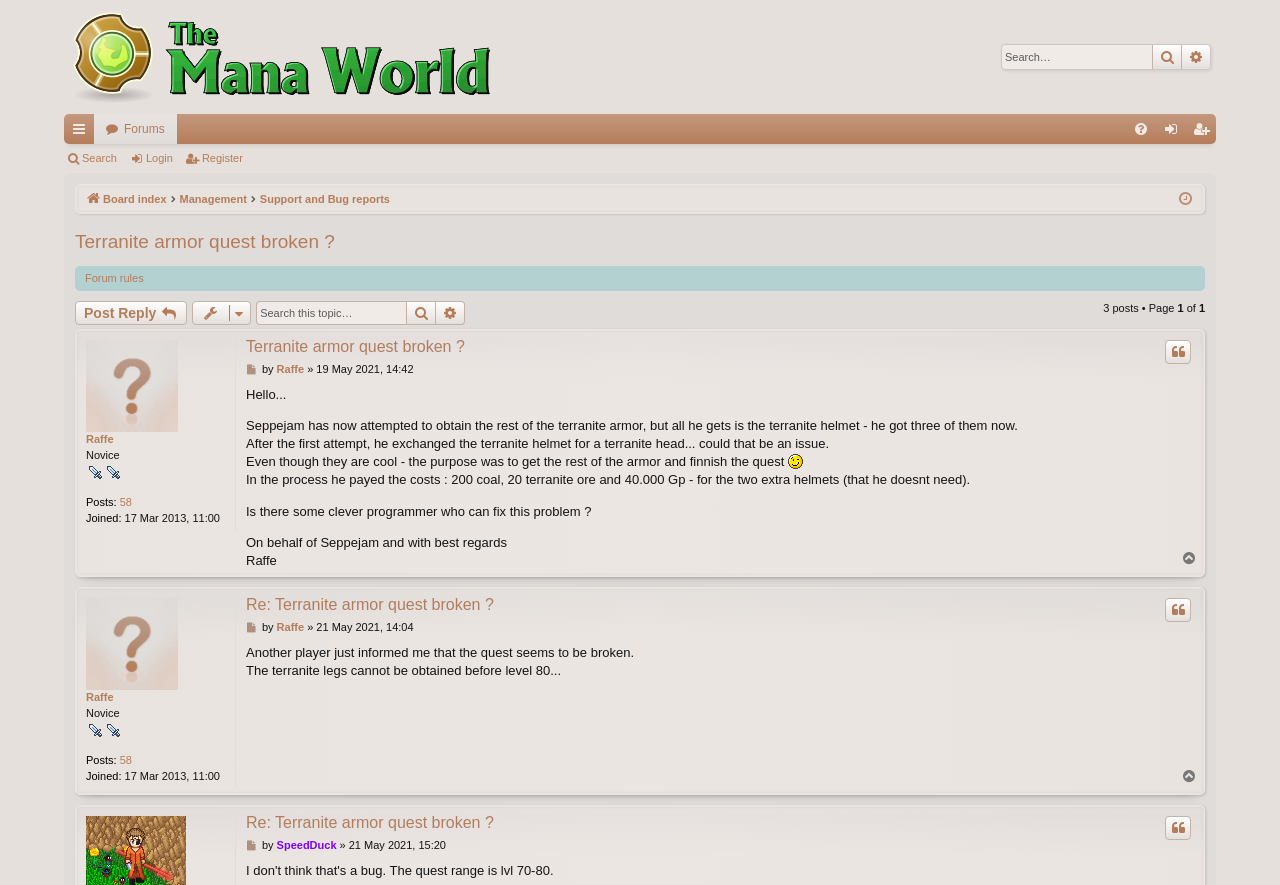Return the bounding box coordinates of the UI element that corresponds to this description: "Support and Bug reports". The coordinates must be given as four float numbers in the range of 0 and 1, [left, top, right, bottom].

[0.203, 0.212, 0.305, 0.237]